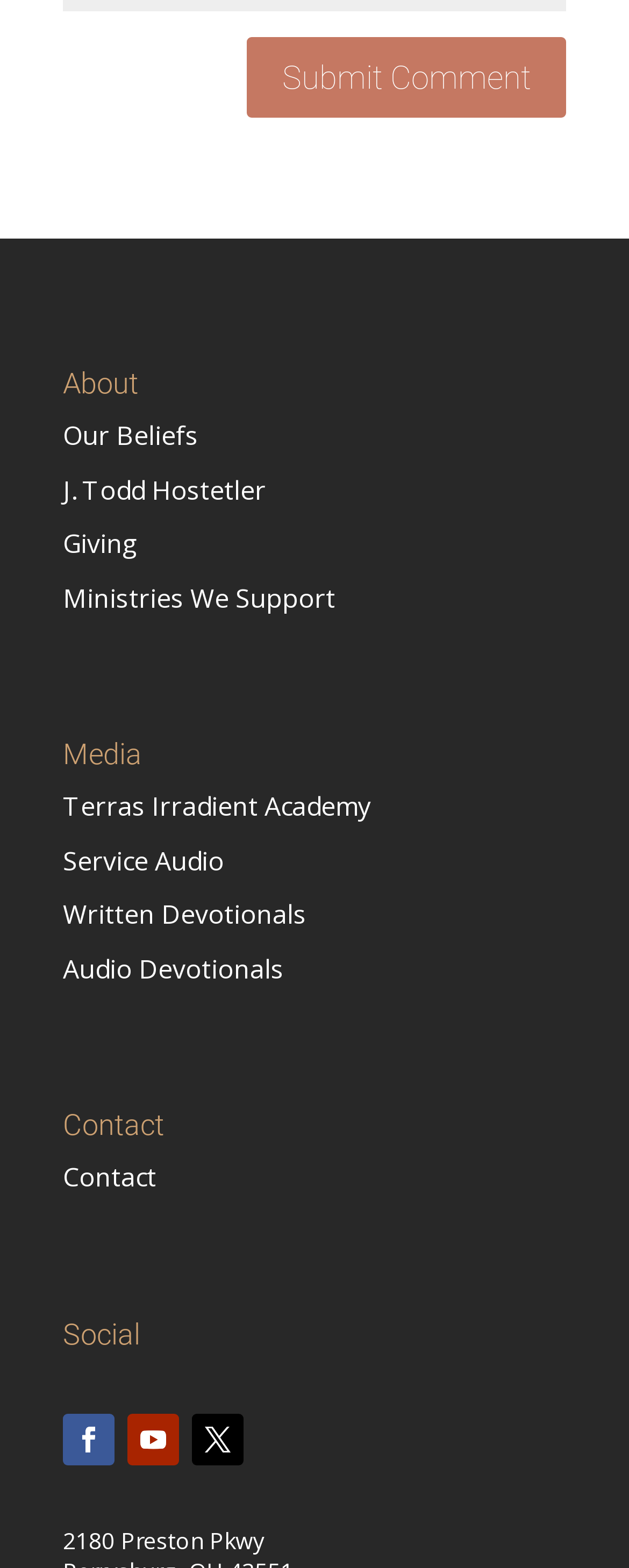Find and indicate the bounding box coordinates of the region you should select to follow the given instruction: "Contact us".

[0.1, 0.739, 0.249, 0.762]